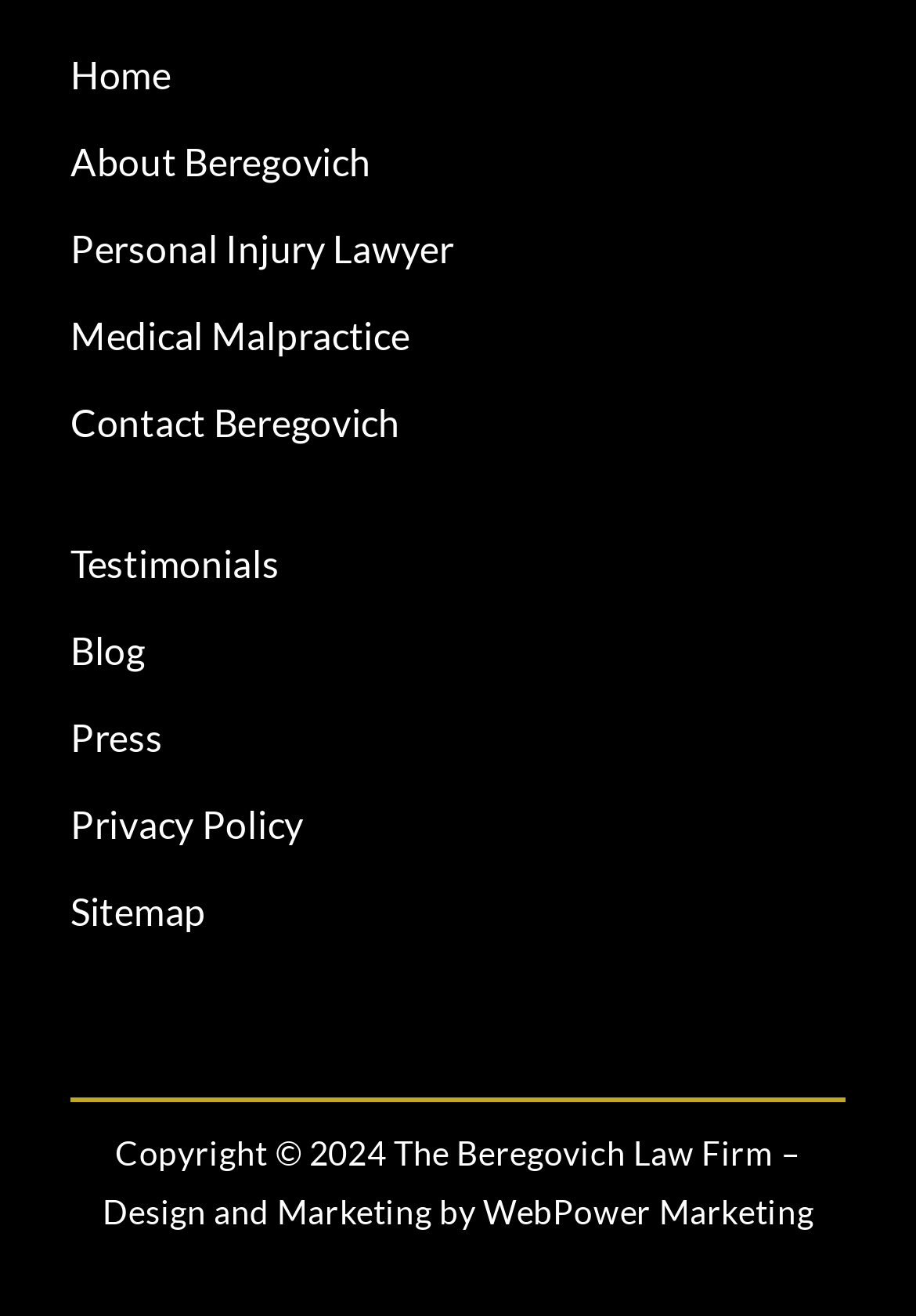Give a succinct answer to this question in a single word or phrase: 
What is the last link in the first navigation menu?

Contact Beregovich